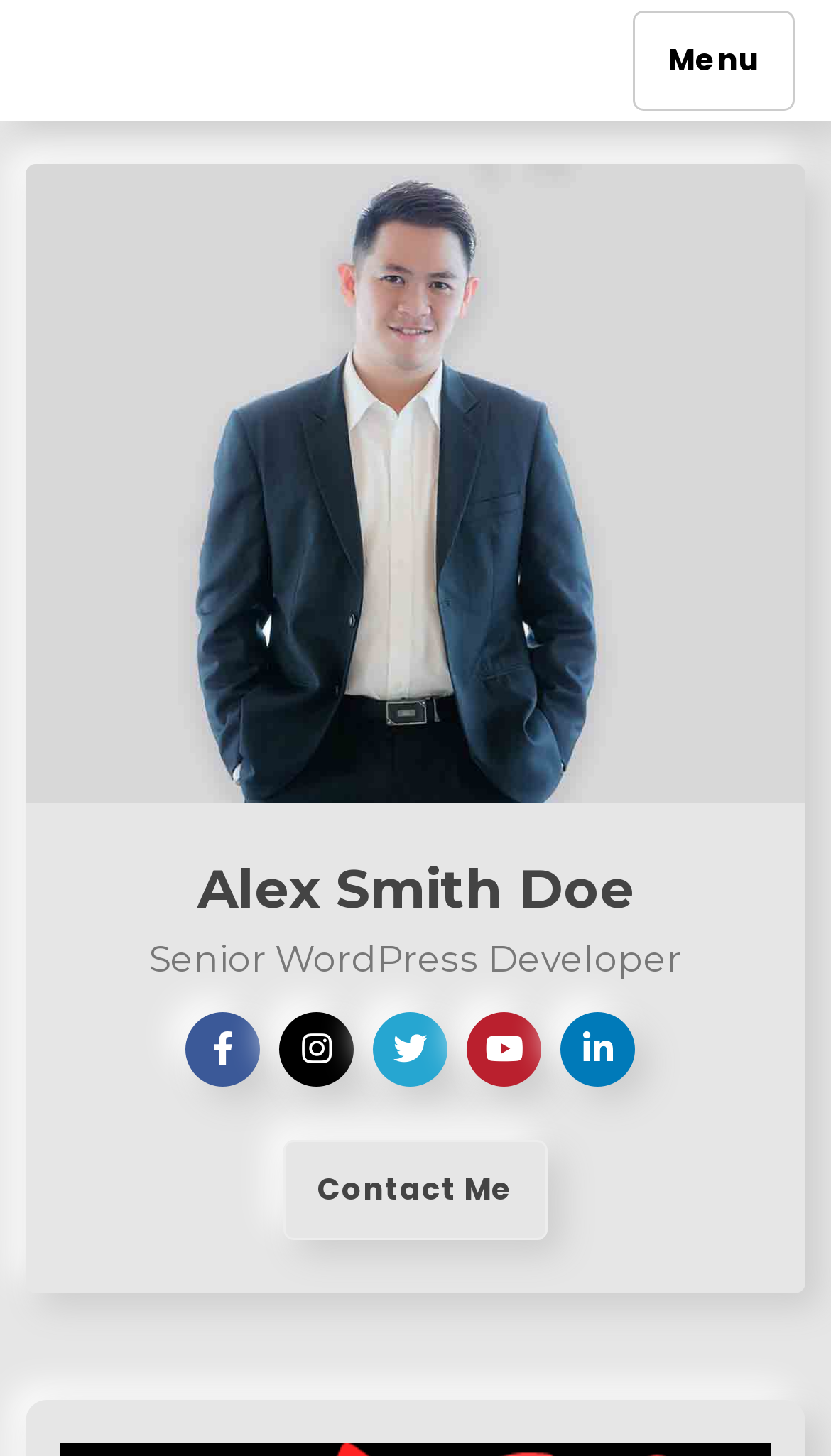How many social media links are there?
Please respond to the question thoroughly and include all relevant details.

There are five social media links, which are represented by the Unicode characters '', '', '', '', and '', respectively. These links are located horizontally next to each other.